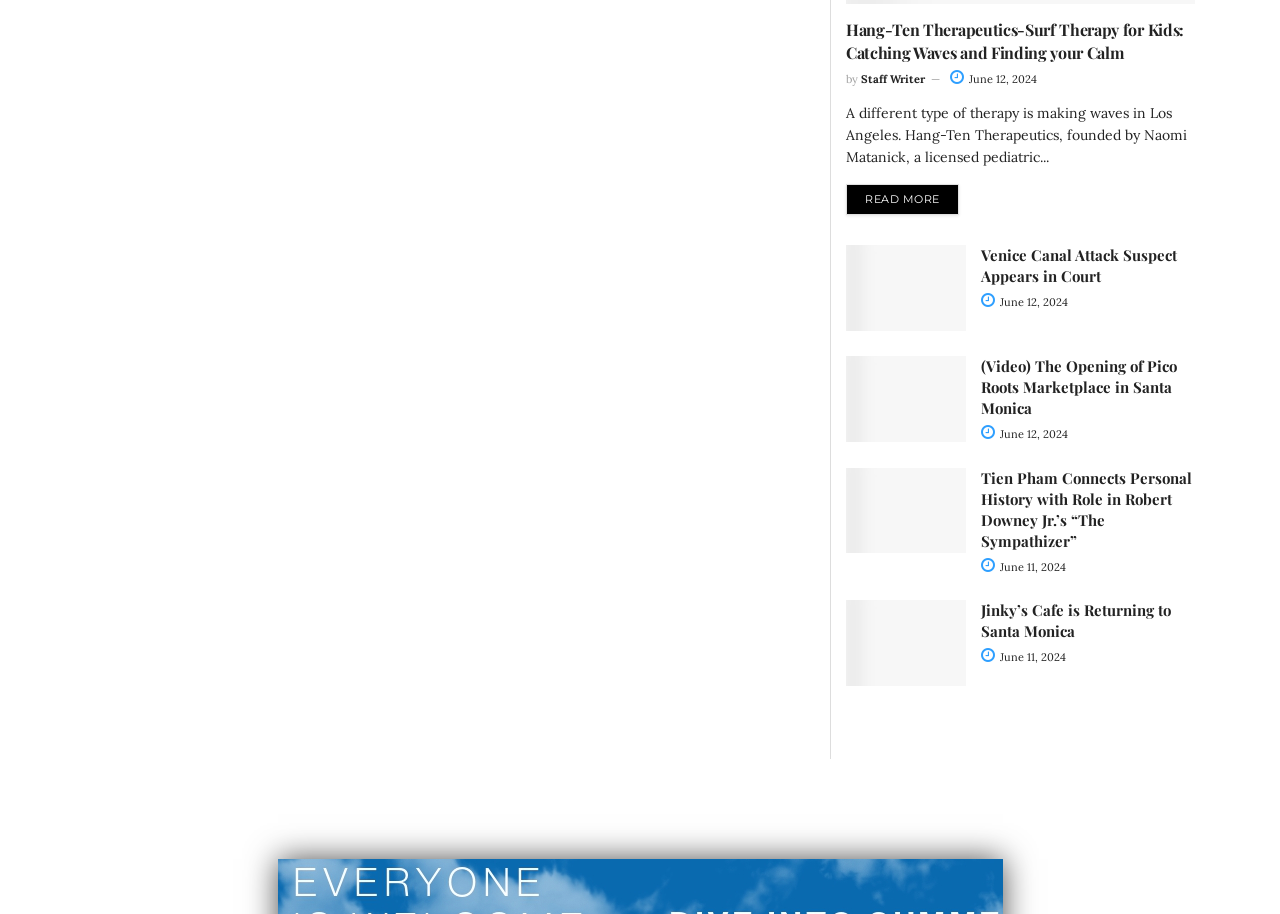Given the following UI element description: "Staff Writer", find the bounding box coordinates in the webpage screenshot.

[0.673, 0.079, 0.723, 0.094]